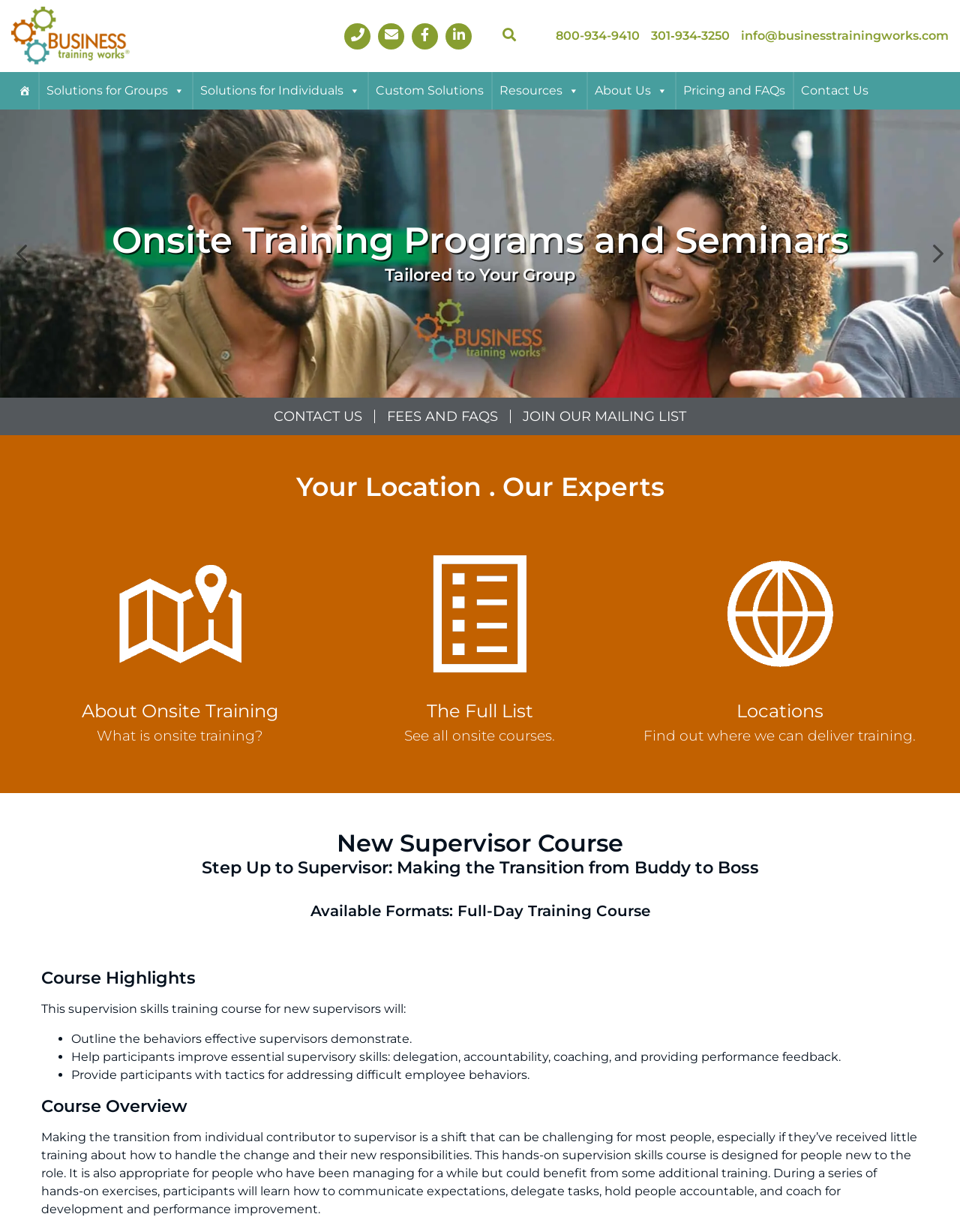Locate the bounding box coordinates of the area that needs to be clicked to fulfill the following instruction: "Call the phone number 800-934-9410". The coordinates should be in the format of four float numbers between 0 and 1, namely [left, top, right, bottom].

[0.579, 0.022, 0.667, 0.037]